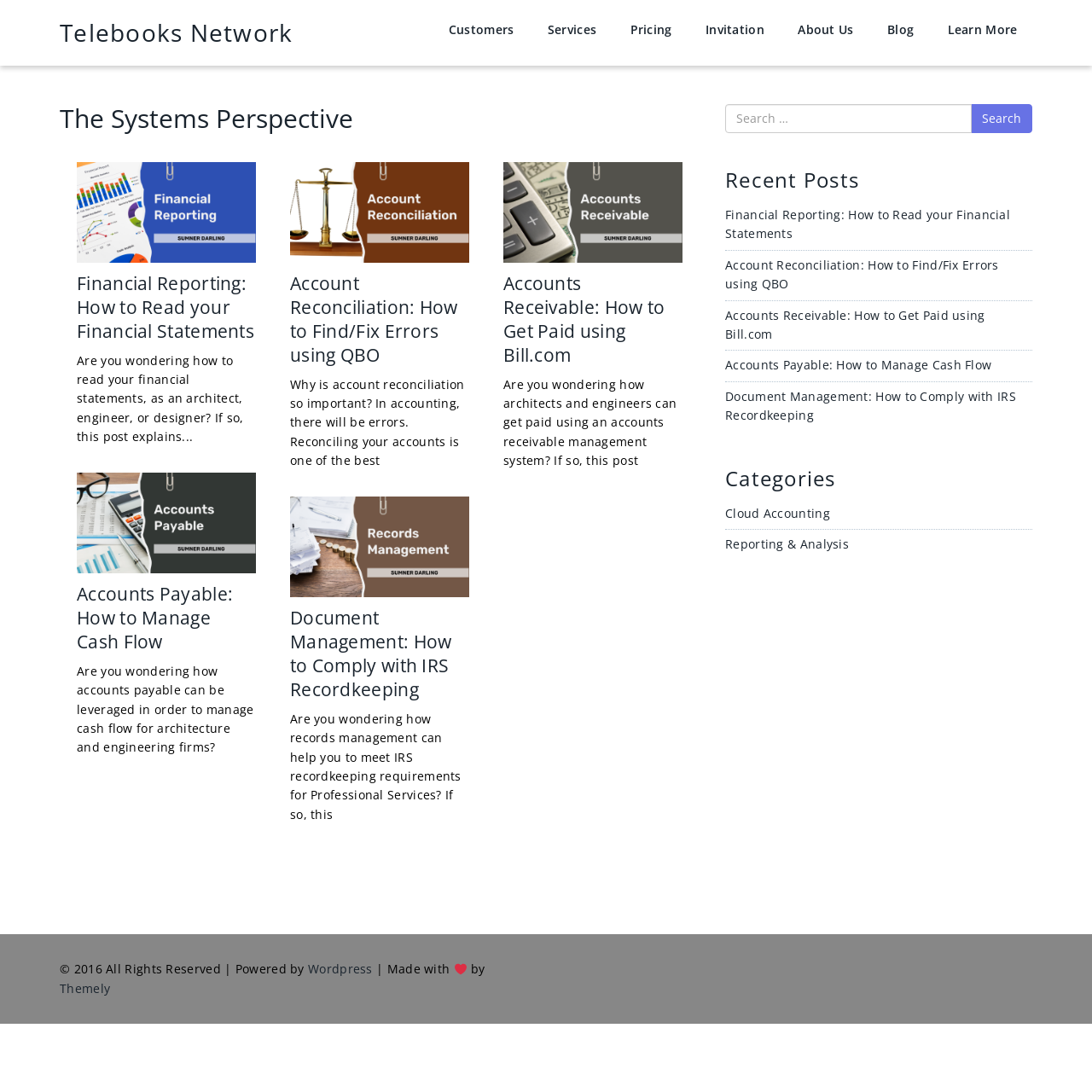What is the name of the website?
Please give a detailed and elaborate answer to the question.

The name of the website can be found in the heading element at the top of the webpage, which reads 'Telebooks Network'.